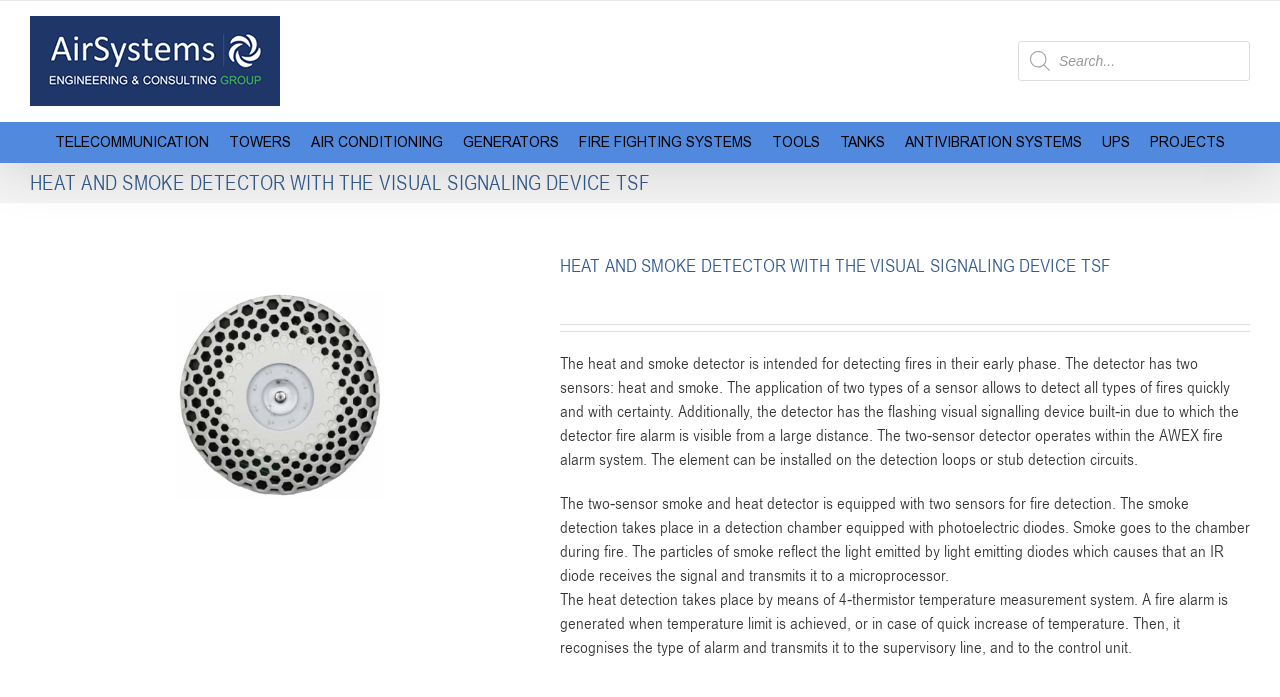How many sensors does the detector have?
Please provide a detailed answer to the question.

The detector has two sensors, one for heat detection and one for smoke detection, as mentioned in the product description. The smoke detection takes place in a detection chamber equipped with photoelectric diodes, and the heat detection takes place by means of a 4-thermistor temperature measurement system.